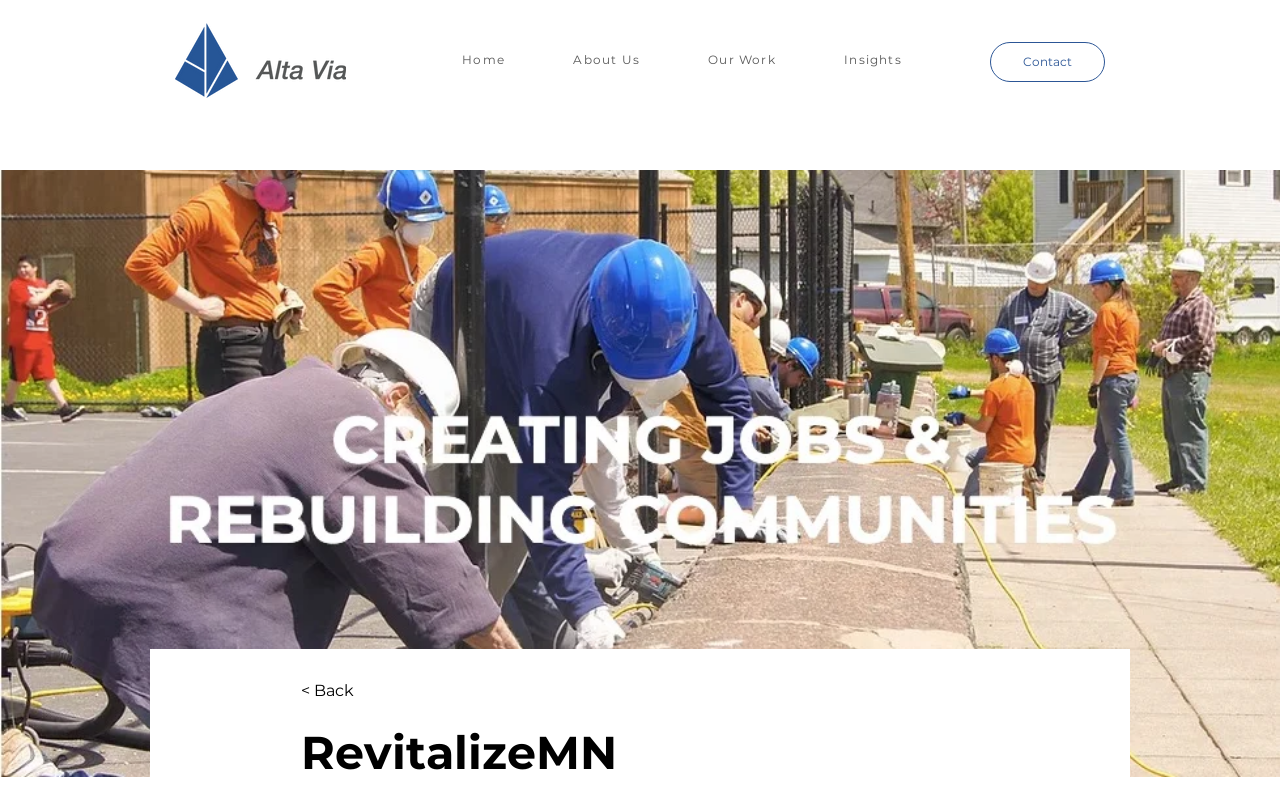From the details in the image, provide a thorough response to the question: Is there a 'Contact' link?

There is a 'Contact' link located at the top right of the page, which is a separate link element from the main navigation links.